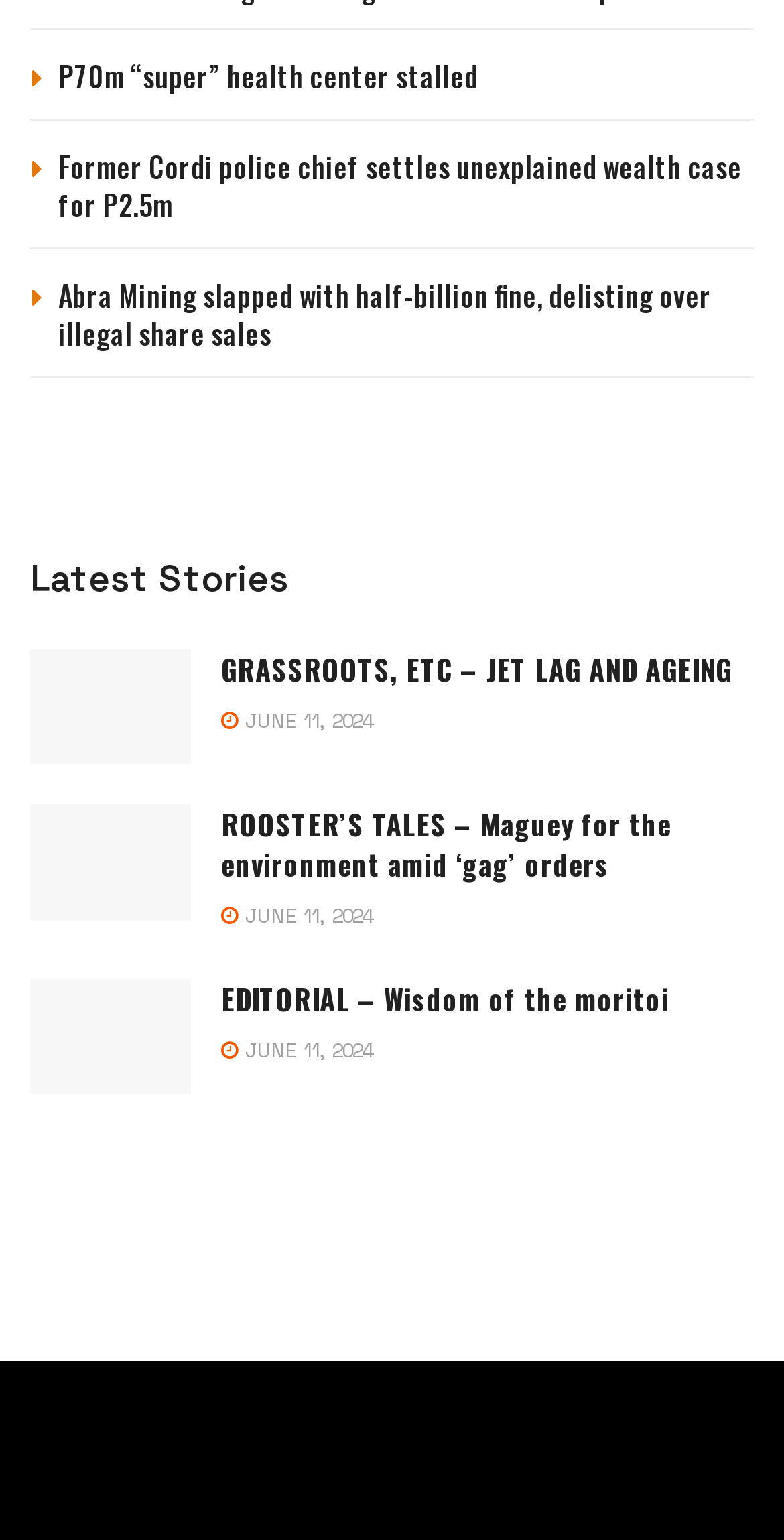What is the title of the section above the articles?
Look at the image and answer the question with a single word or phrase.

Latest Stories